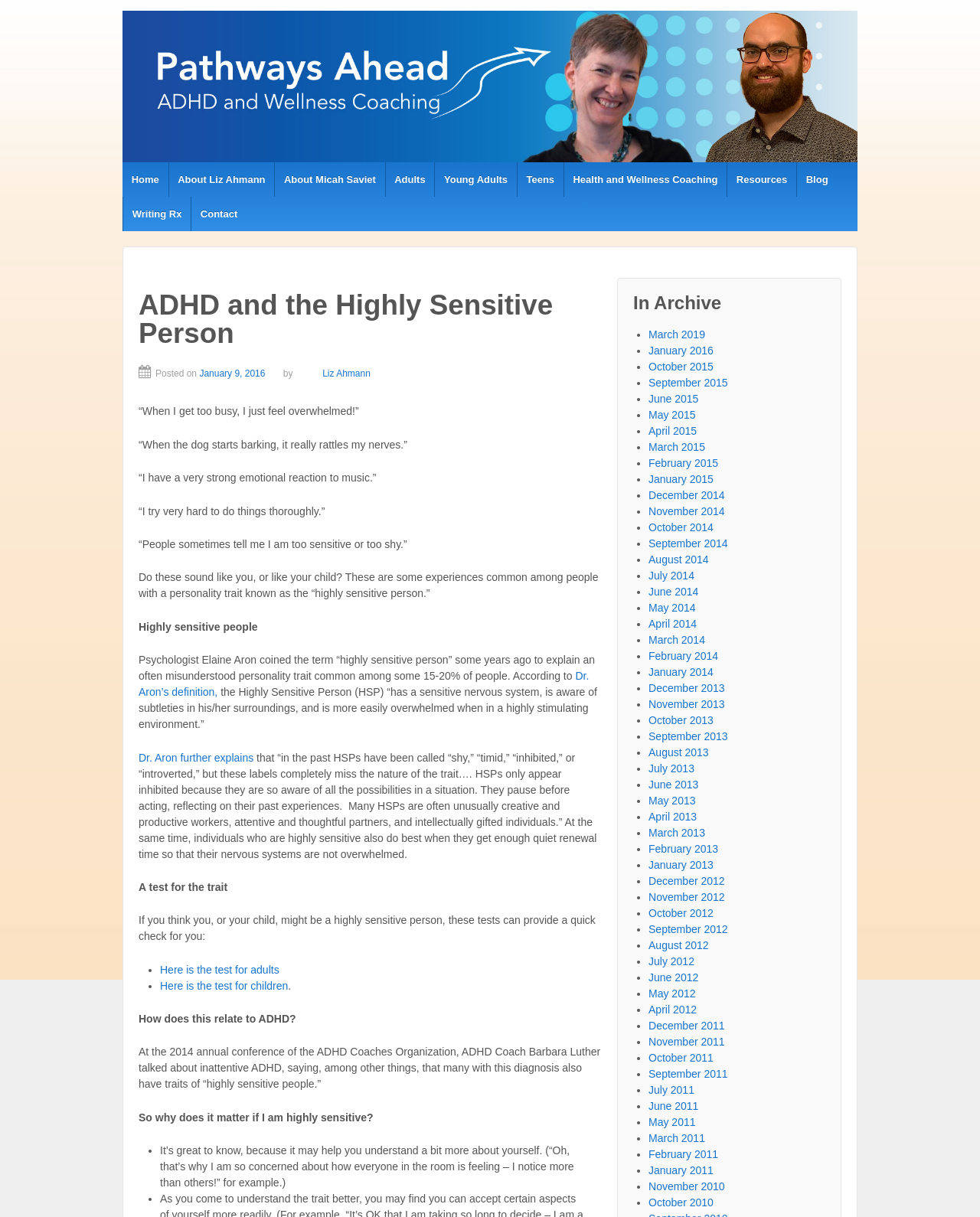Determine the bounding box coordinates for the HTML element described here: "January 9, 2016".

[0.203, 0.303, 0.271, 0.311]